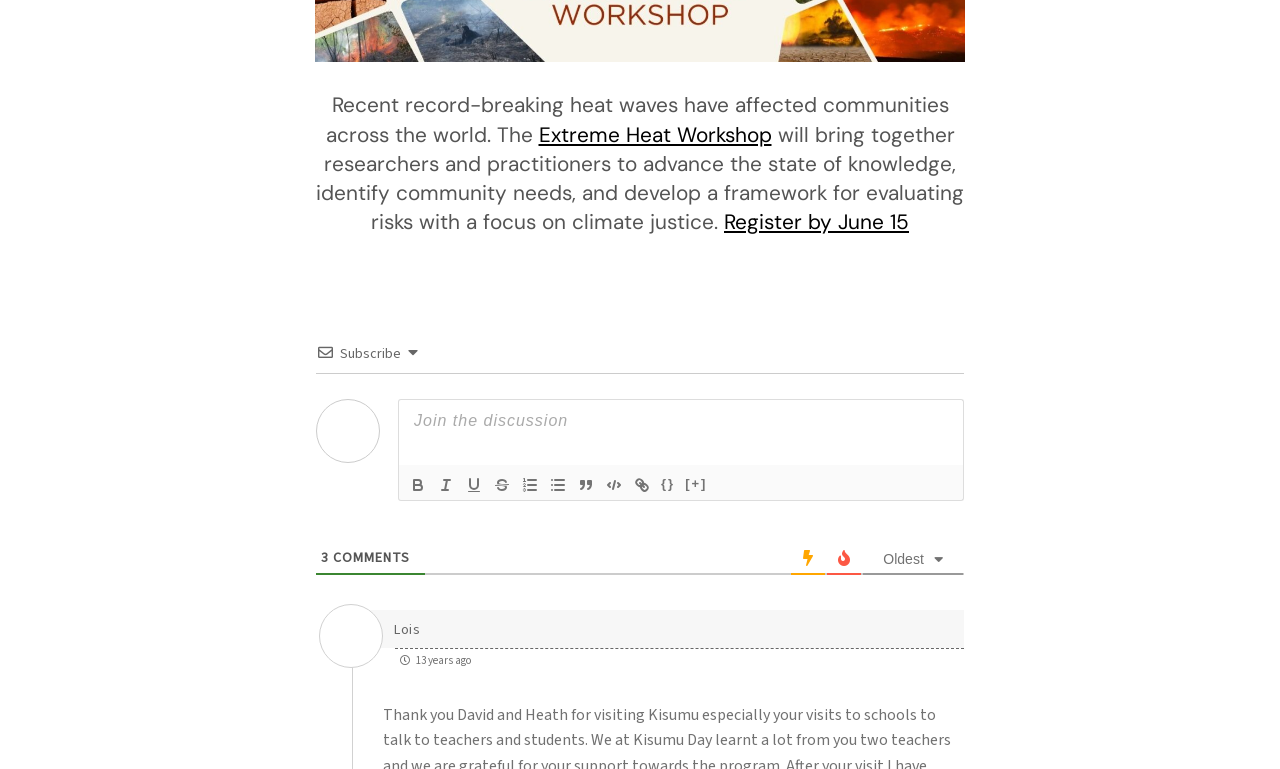Please find the bounding box coordinates for the clickable element needed to perform this instruction: "Subscribe to the newsletter".

[0.266, 0.447, 0.313, 0.473]